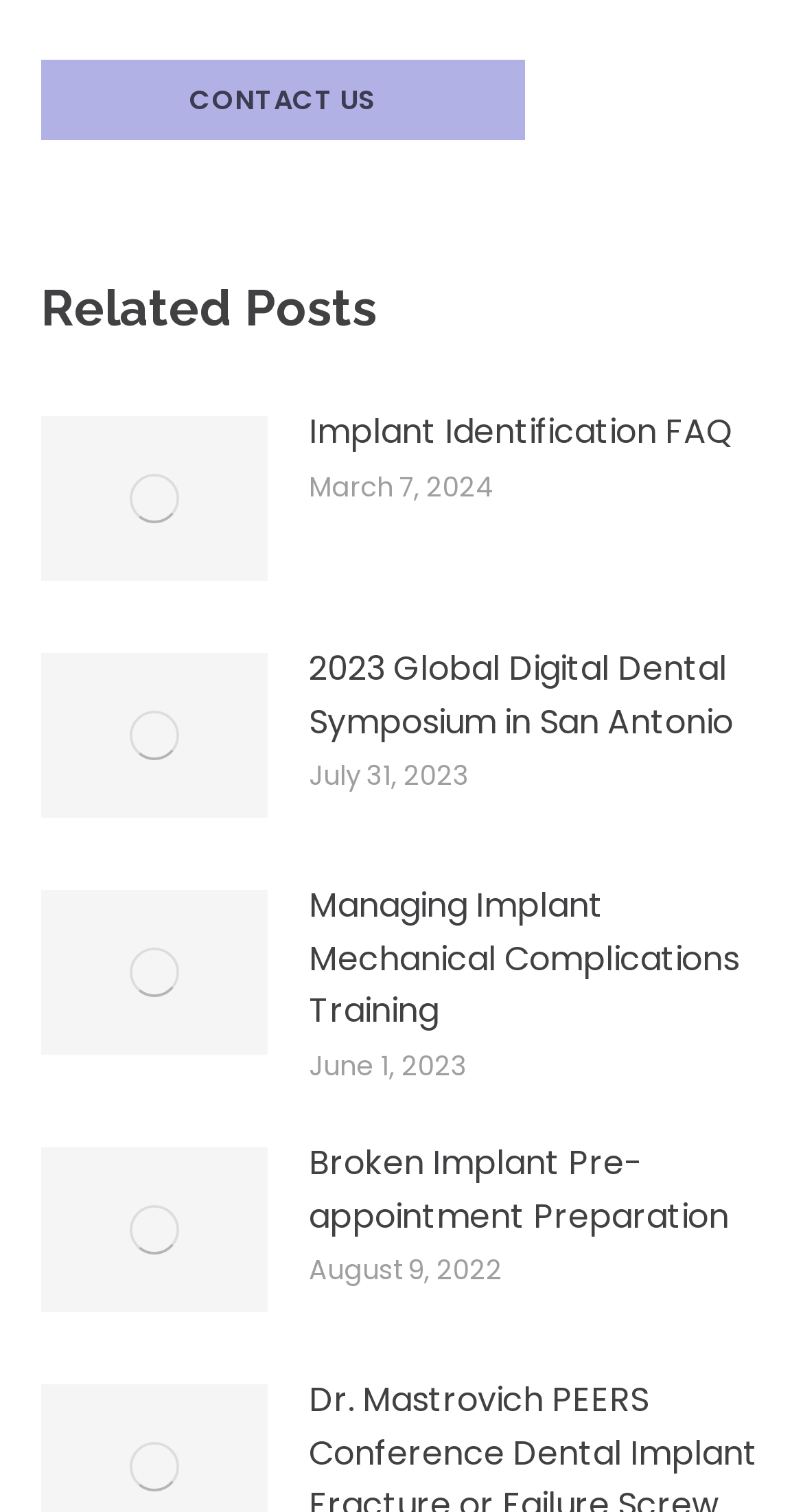Provide the bounding box coordinates of the HTML element described as: "Implant Identification FAQ". The bounding box coordinates should be four float numbers between 0 and 1, i.e., [left, top, right, bottom].

[0.385, 0.269, 0.913, 0.304]